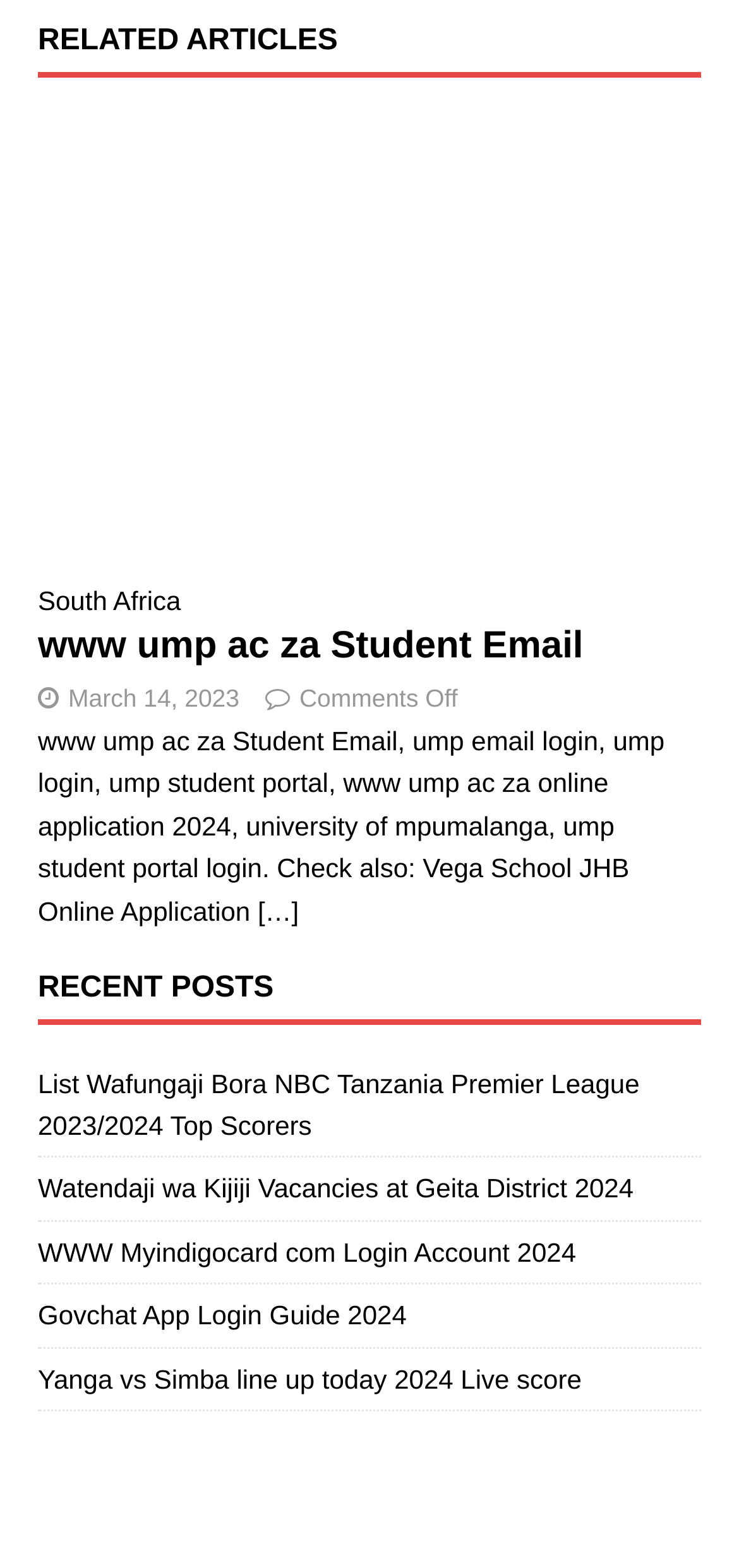Please use the details from the image to answer the following question comprehensively:
What is the country mentioned in the first article?

The country mentioned in the first article is South Africa because the StaticText 'South Africa' is present within the figure element of the article.